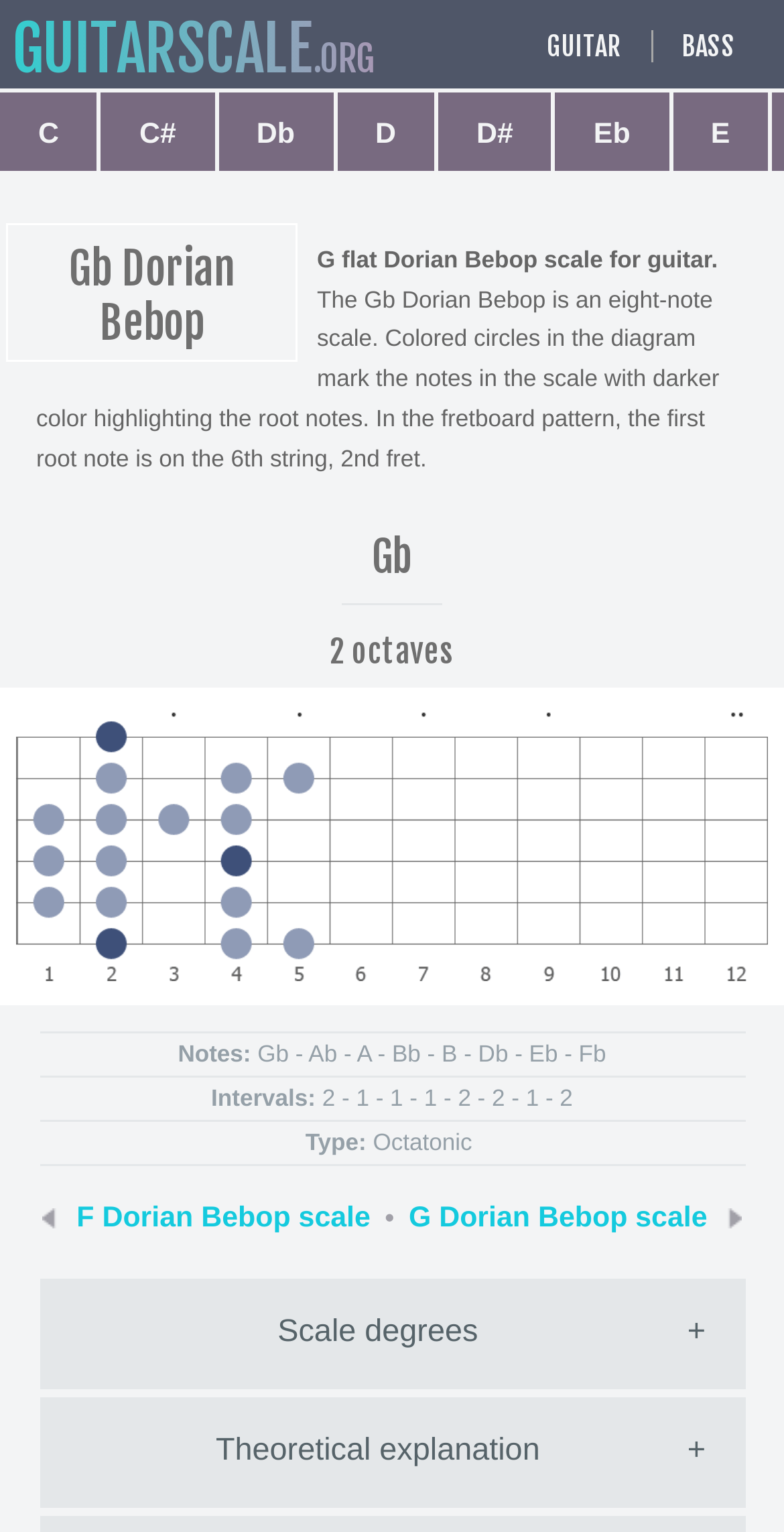Please identify the bounding box coordinates of the clickable area that will fulfill the following instruction: "Read the theoretical explanation". The coordinates should be in the format of four float numbers between 0 and 1, i.e., [left, top, right, bottom].

[0.05, 0.912, 0.95, 0.984]